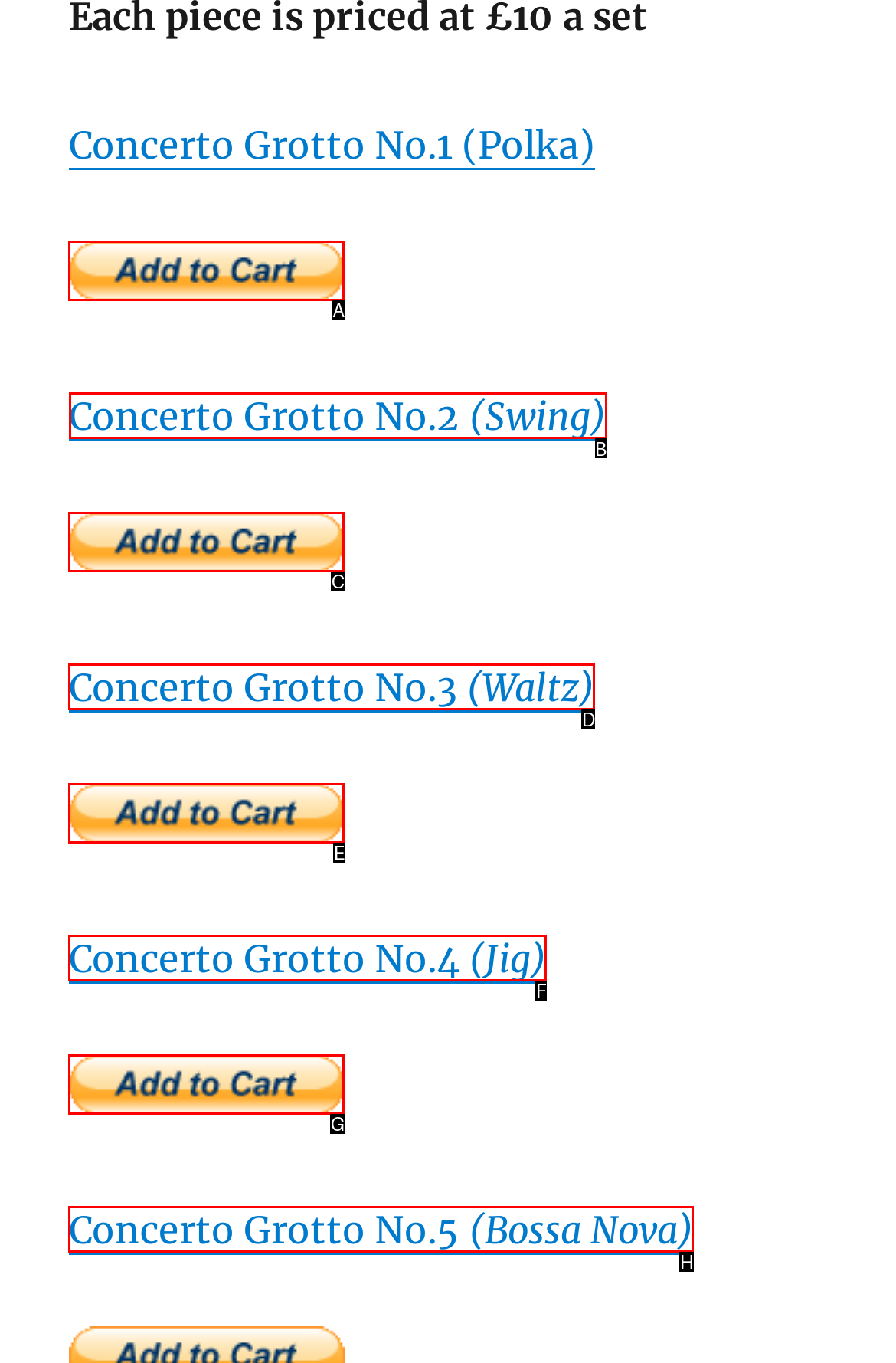Identify the letter of the UI element needed to carry out the task: click the Concerto Grotto No.2 link
Reply with the letter of the chosen option.

B